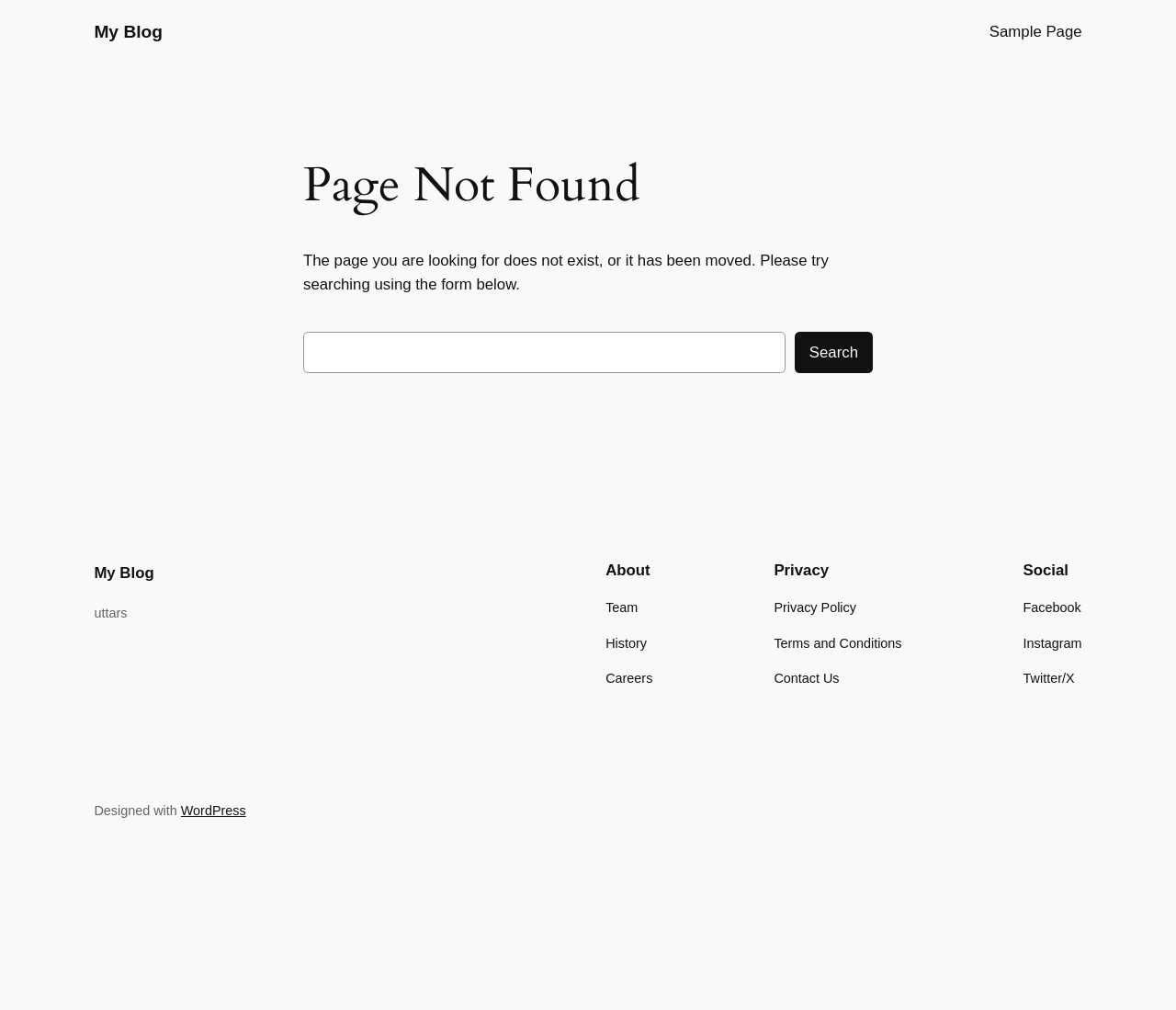Determine the bounding box coordinates for the clickable element to execute this instruction: "search for something". Provide the coordinates as four float numbers between 0 and 1, i.e., [left, top, right, bottom].

[0.258, 0.329, 0.742, 0.37]